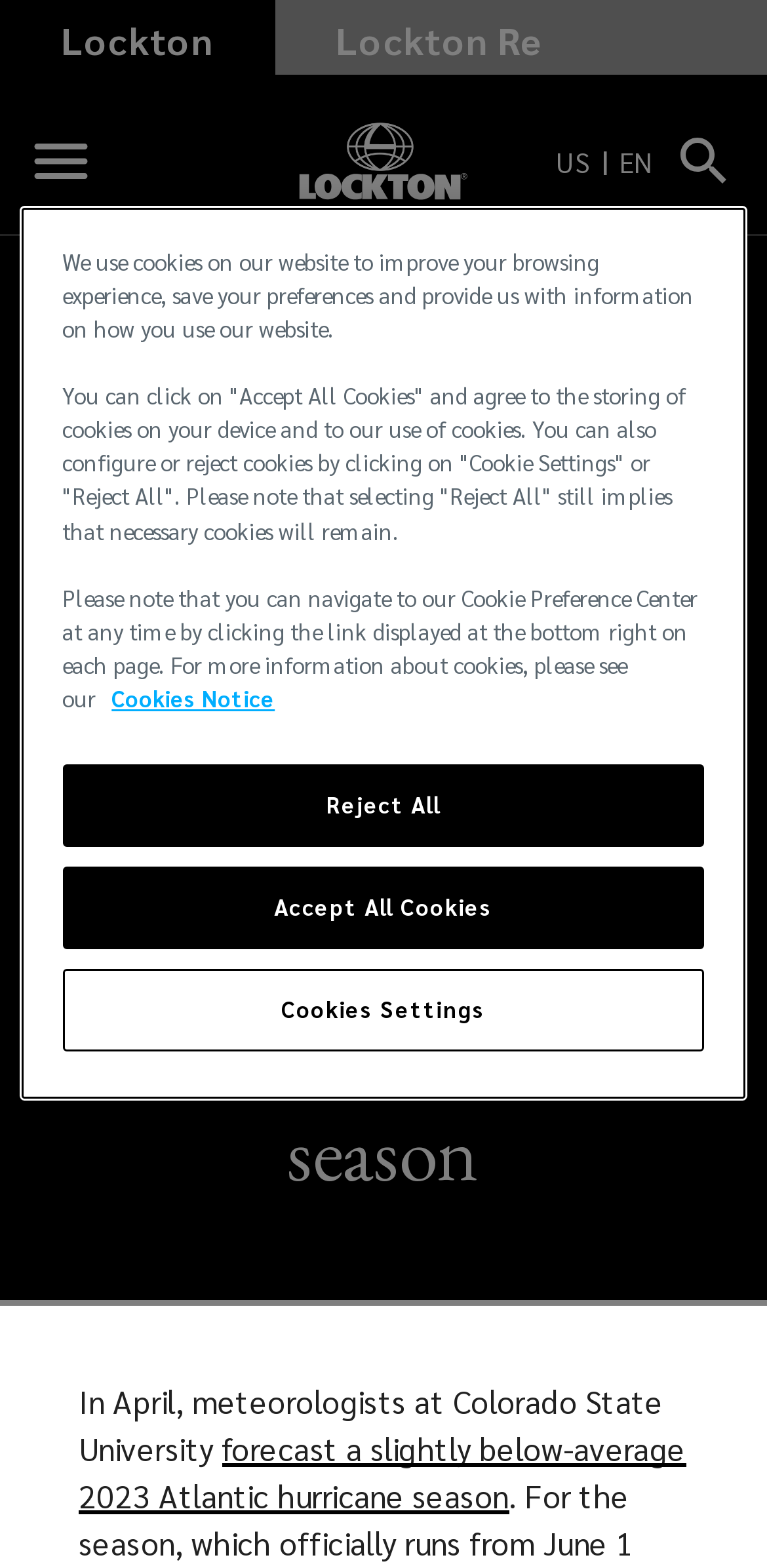Answer briefly with one word or phrase:
What is the date of the article?

August 30, 2023